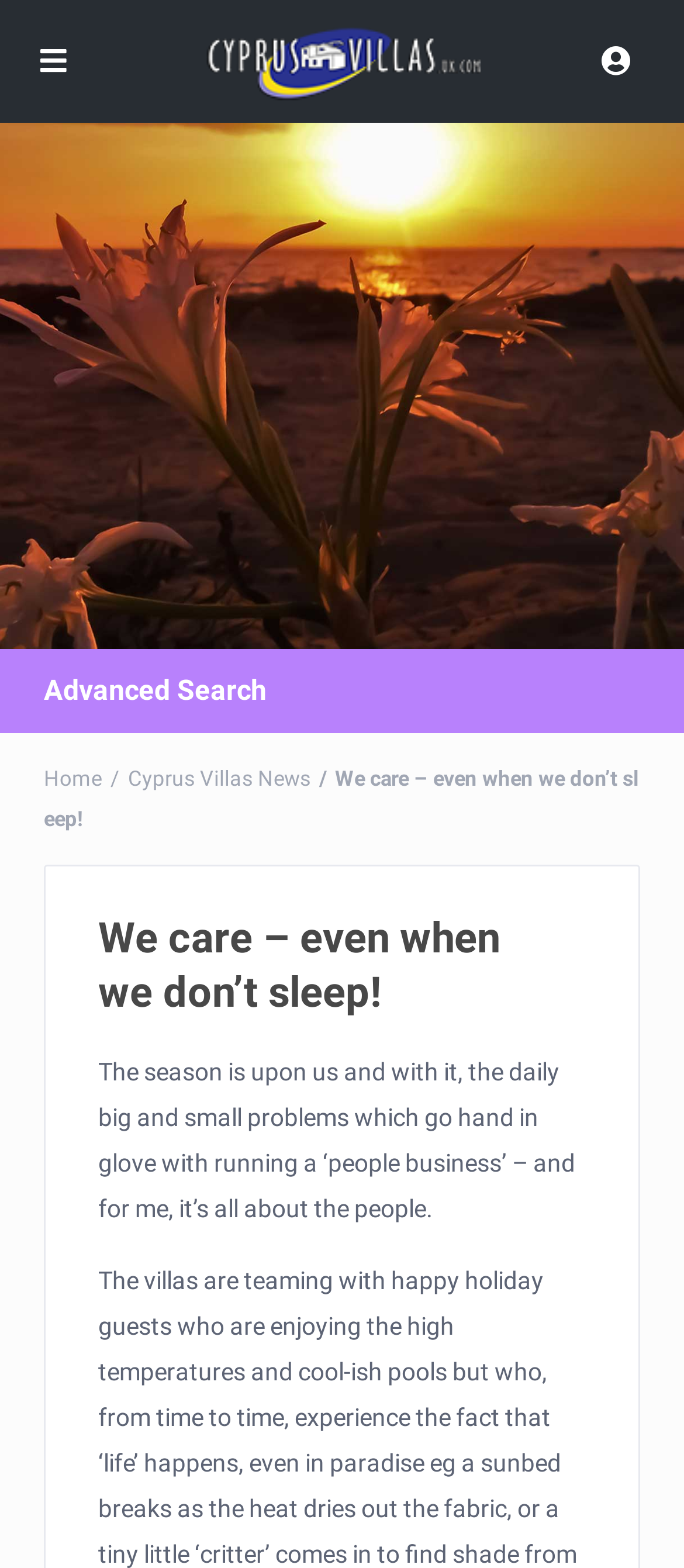Answer with a single word or phrase: 
What is the company name?

Cyprus Villas UK